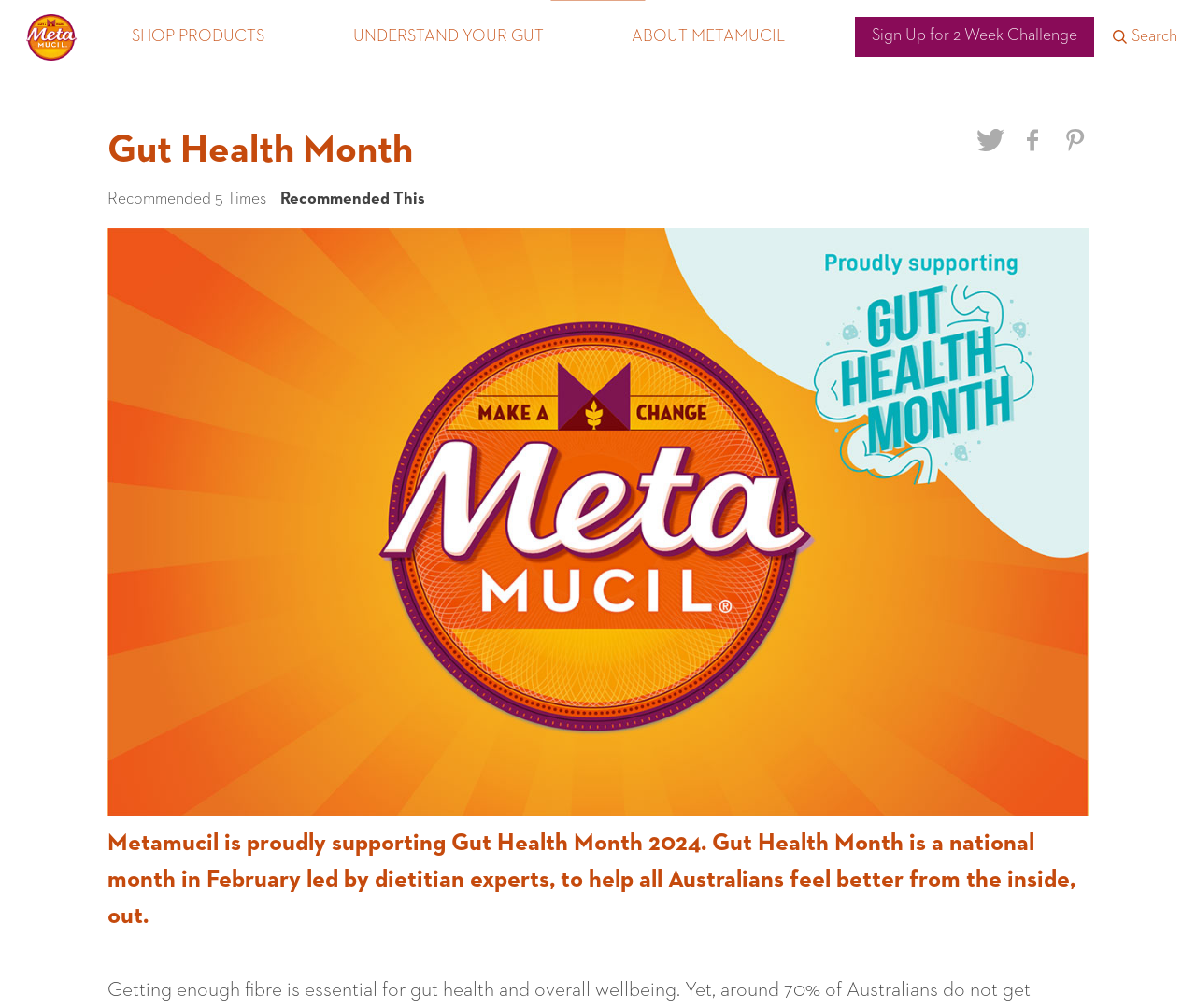What is the theme of the image below the heading?
From the image, respond with a single word or phrase.

Unhealthy gut